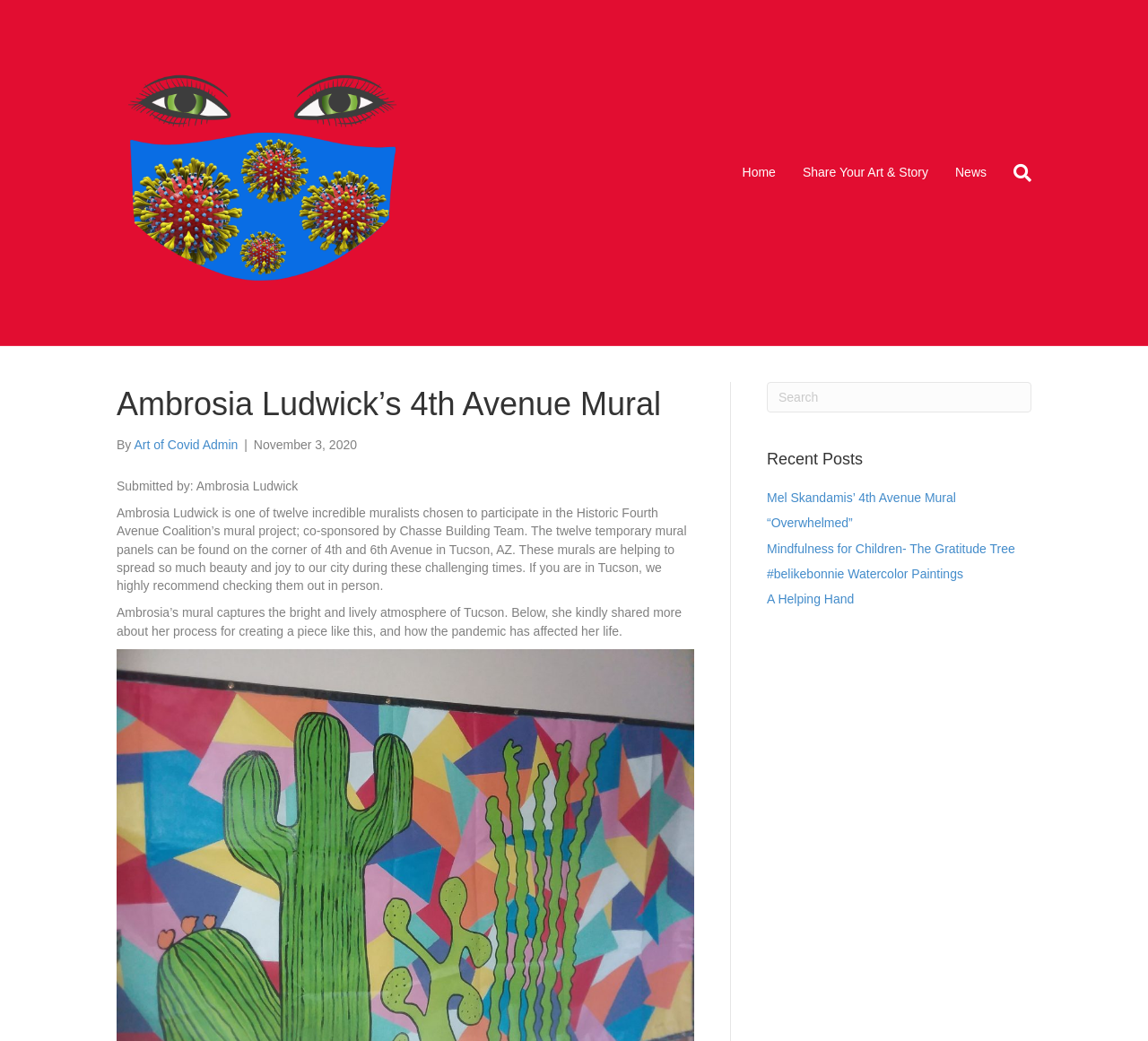What is the name of the organization sponsoring the mural project?
Look at the image and provide a detailed response to the question.

The name of the organization sponsoring the mural project can be found in the text 'co-sponsored by Chasse Building Team' in the header section of the webpage.